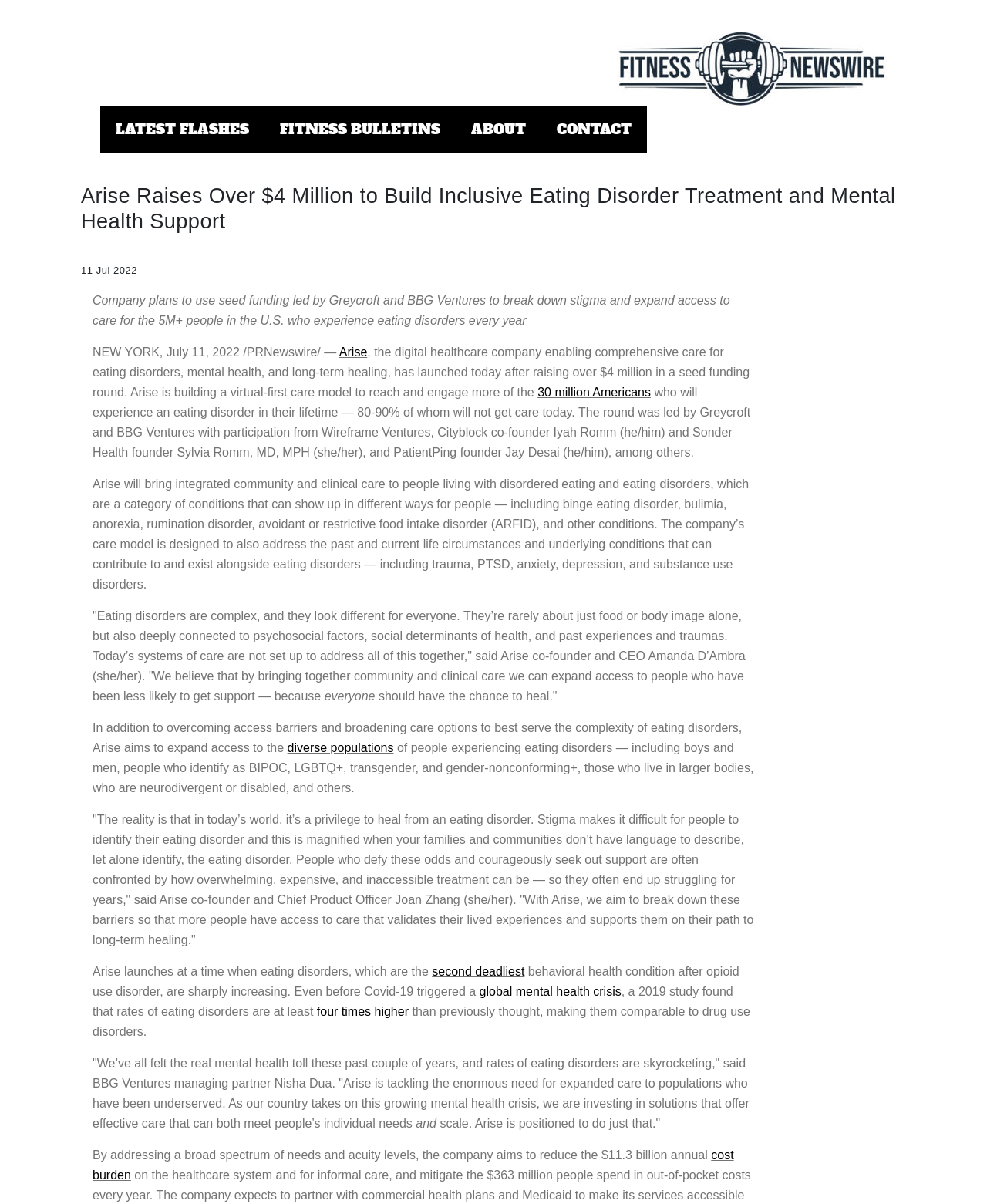Examine the screenshot and answer the question in as much detail as possible: What is the purpose of Arise?

Arise aims to provide integrated community and clinical care to people living with disordered eating and eating disorders, addressing the past and current life circumstances and underlying conditions that can contribute to and exist alongside eating disorders.